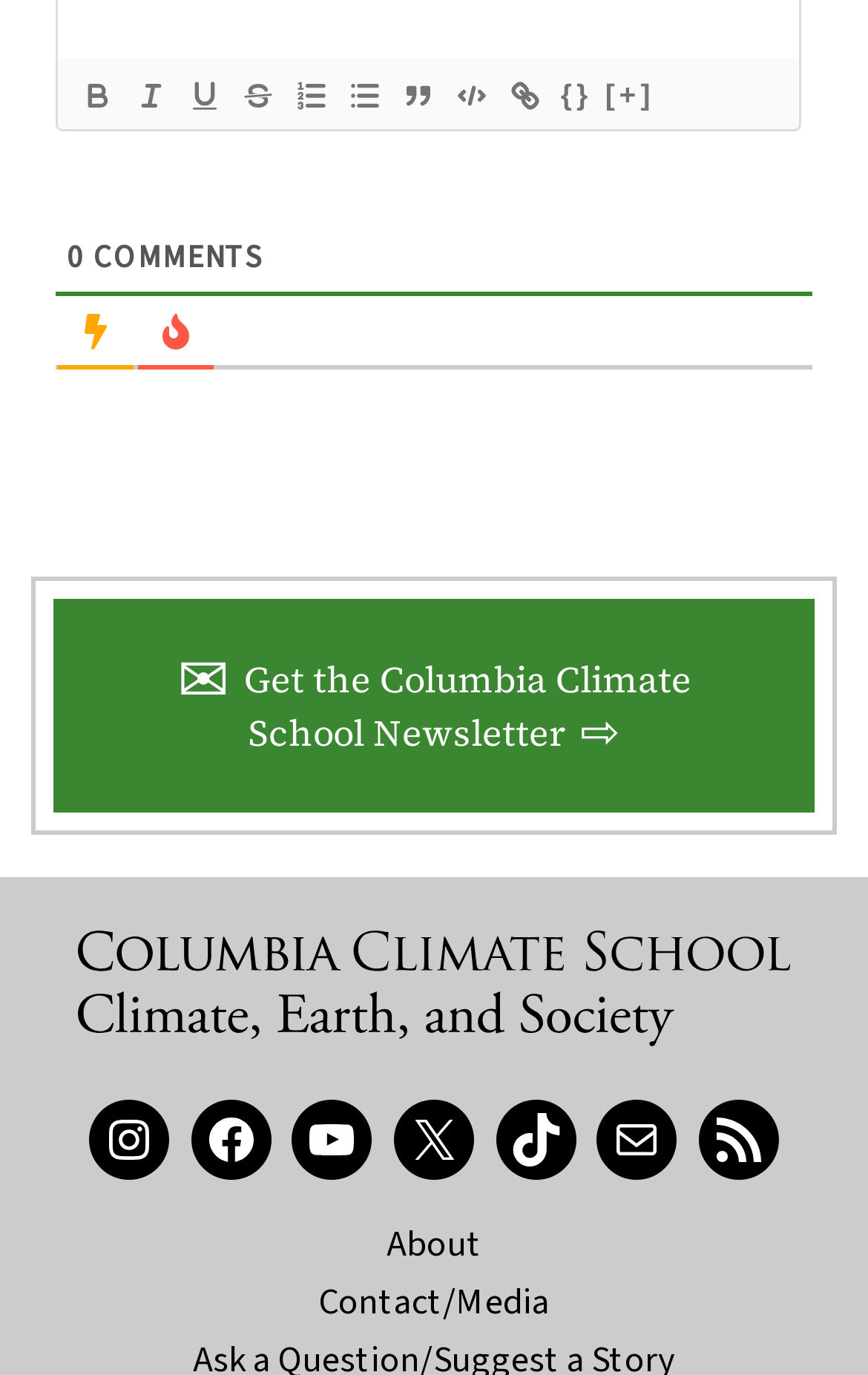Show me the bounding box coordinates of the clickable region to achieve the task as per the instruction: "Click the Bold button".

[0.079, 0.049, 0.141, 0.088]